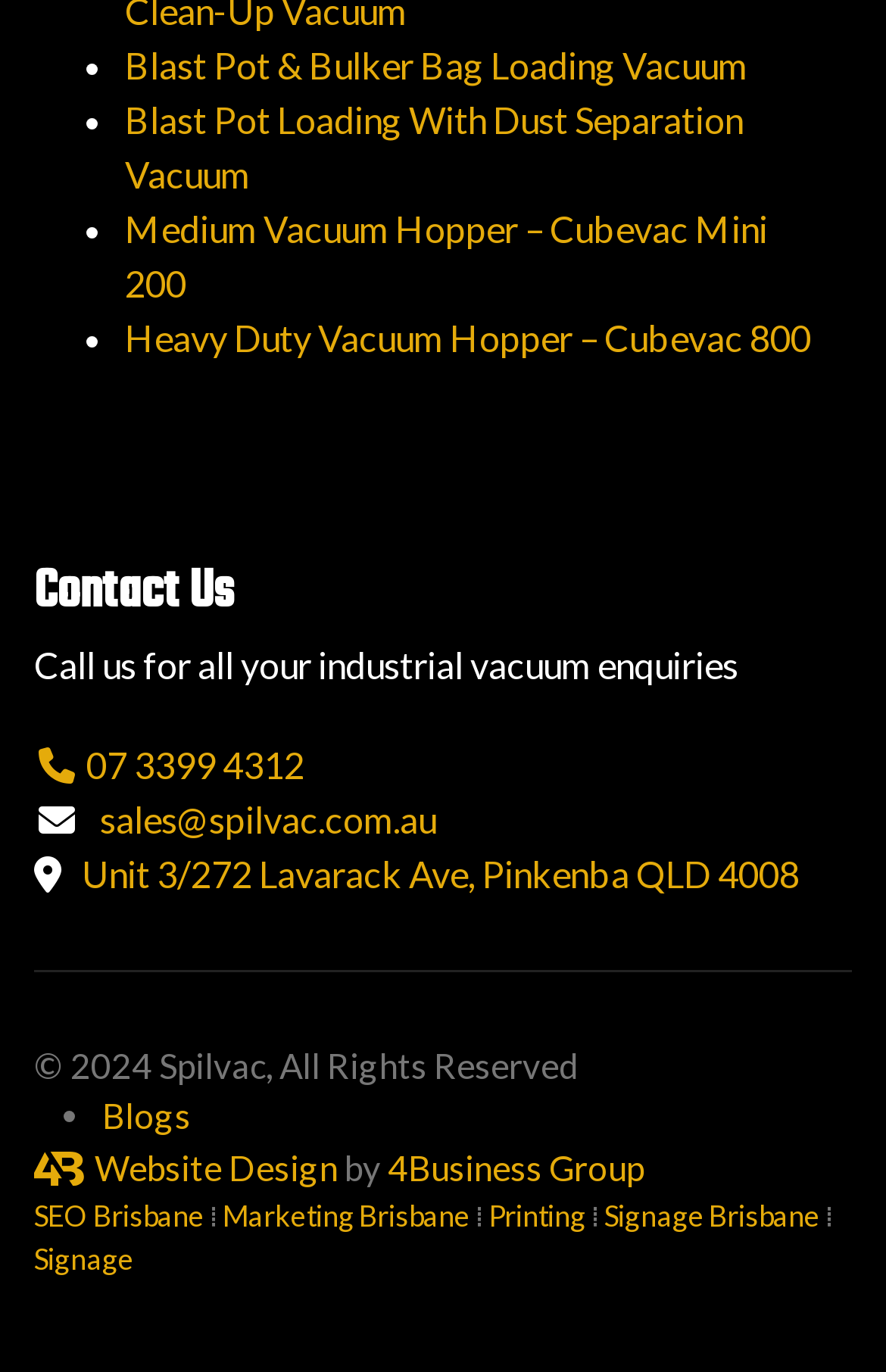How many links are there in the contact section?
Answer the question with a detailed explanation, including all necessary information.

I counted the links in the contact section, which are '07 3399 4312', 'sales@spilvac.com.au', 'Unit 3/272 Lavarack Ave, Pinkenba QLD 4008', and there are 4 links in total.